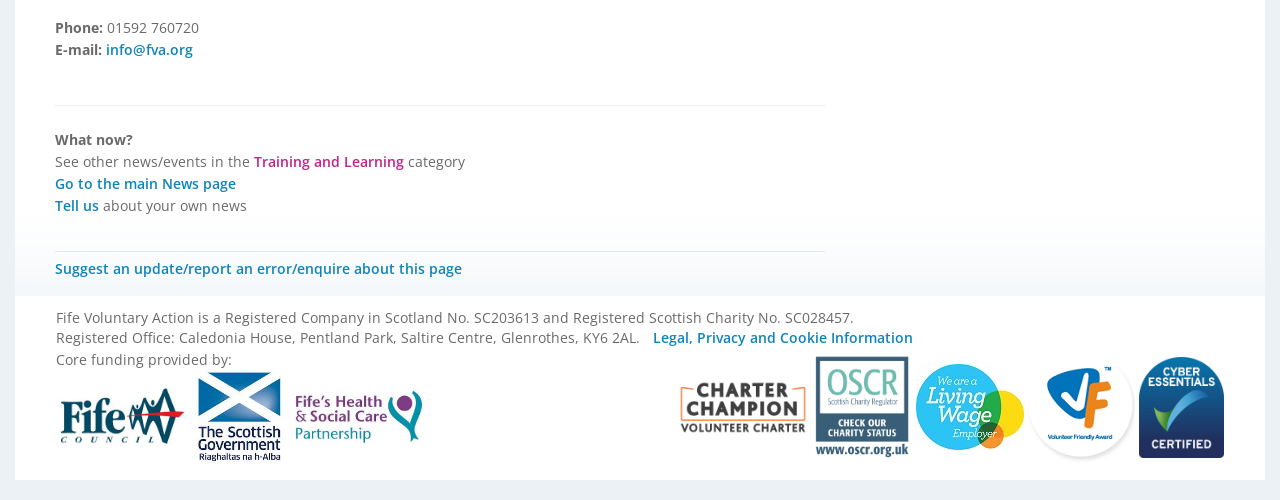What is the name of the organization that provides core funding to Fife Voluntary Action?
Using the image, provide a concise answer in one word or a short phrase.

Not specified